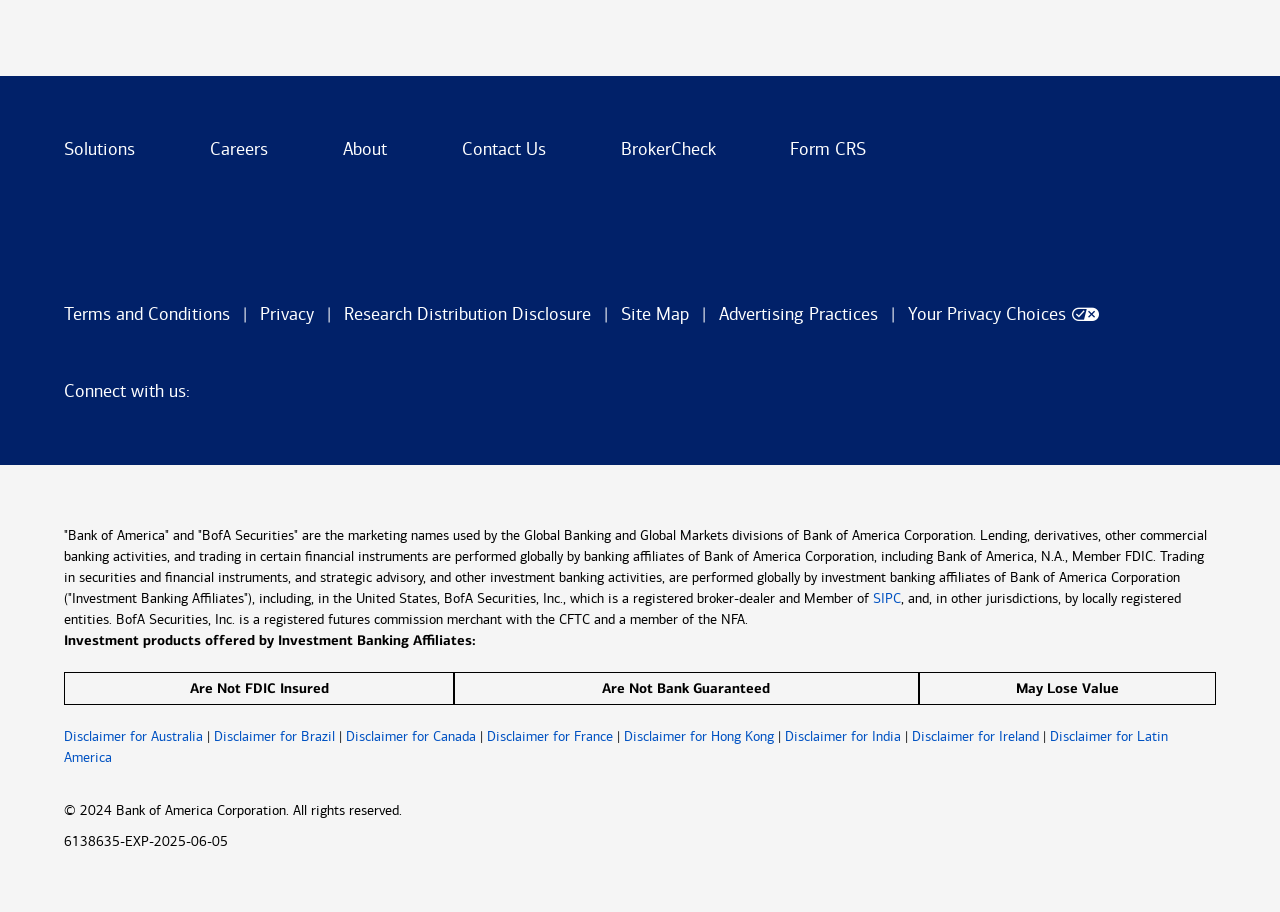Examine the image carefully and respond to the question with a detailed answer: 
What is the copyright year?

The copyright year can be found at the bottom of the webpage, where it is stated '© 2024 Bank of America Corporation. All rights reserved.' This indicates that the copyright year is 2024.